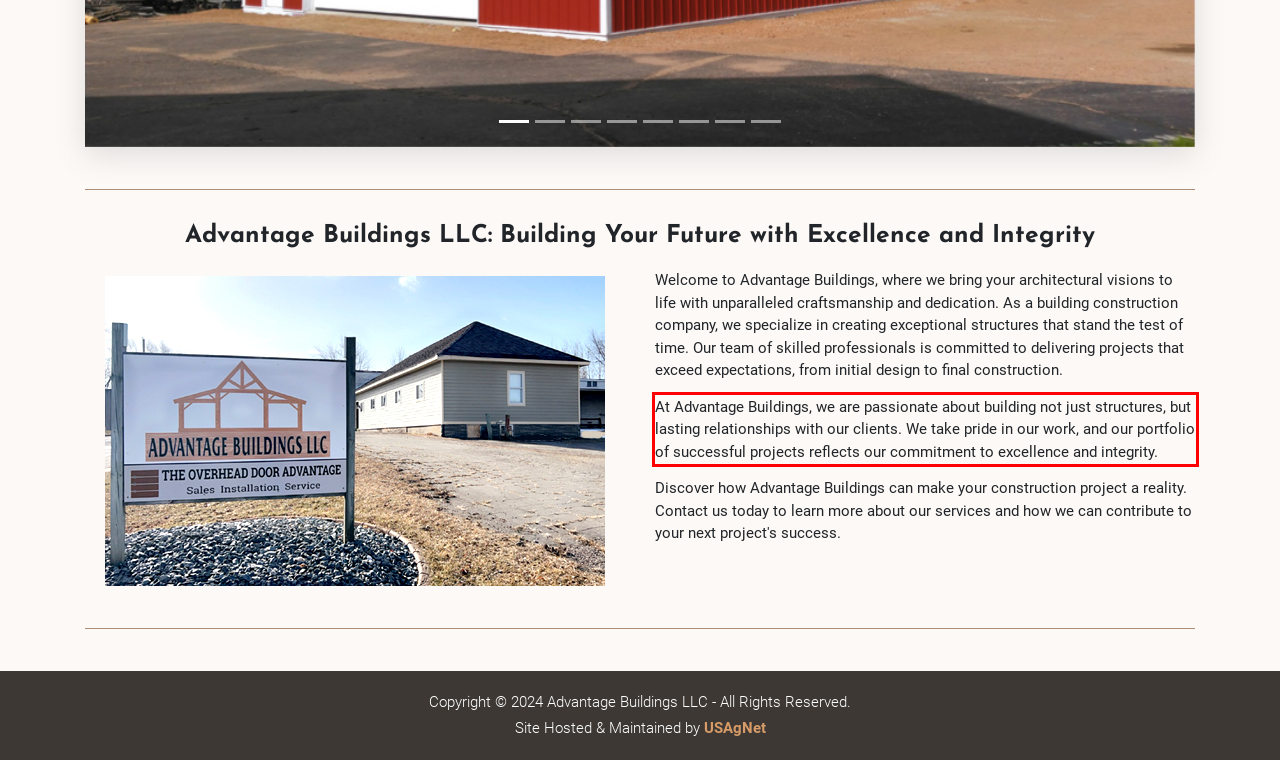Look at the webpage screenshot and recognize the text inside the red bounding box.

At Advantage Buildings, we are passionate about building not just structures, but lasting relationships with our clients. We take pride in our work, and our portfolio of successful projects reflects our commitment to excellence and integrity.